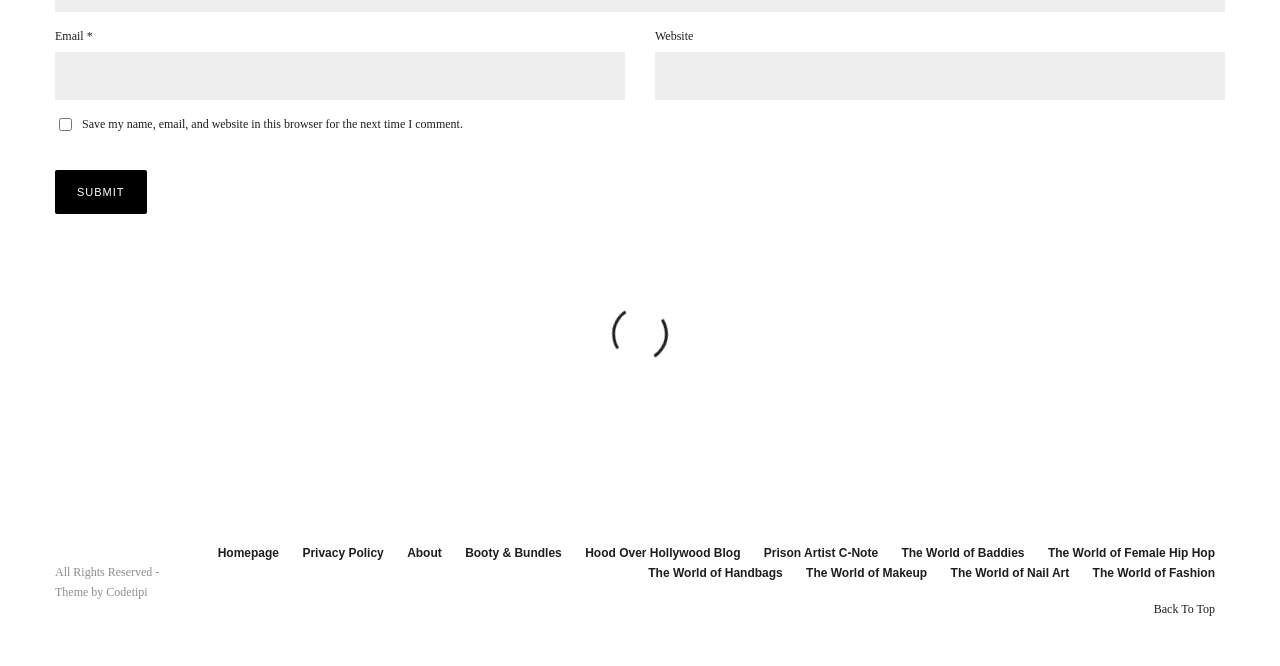Identify the bounding box coordinates of the area you need to click to perform the following instruction: "Visit the website".

[0.512, 0.079, 0.957, 0.151]